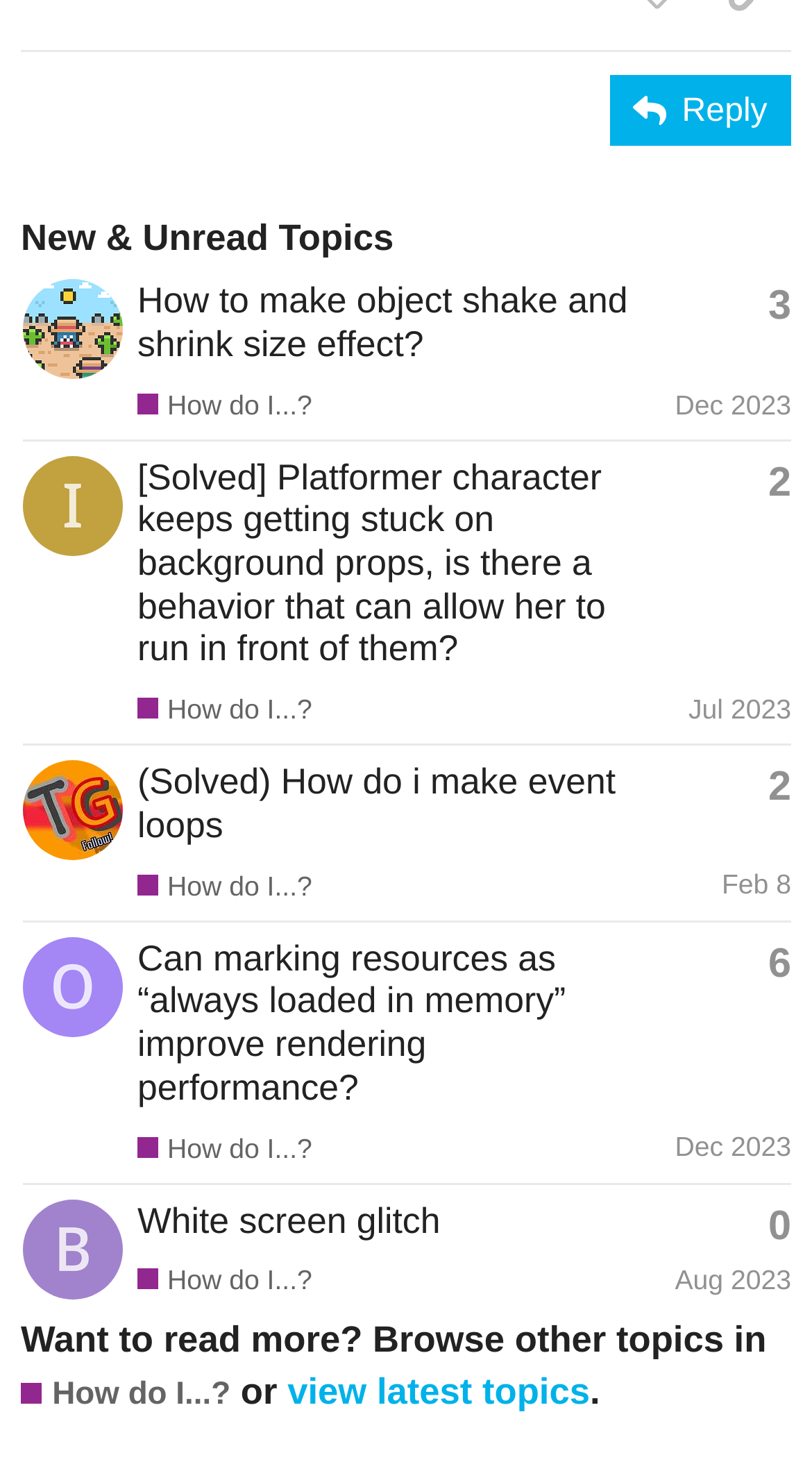Find the bounding box coordinates of the clickable area that will achieve the following instruction: "Click the 'Reply' button".

[0.751, 0.051, 0.974, 0.1]